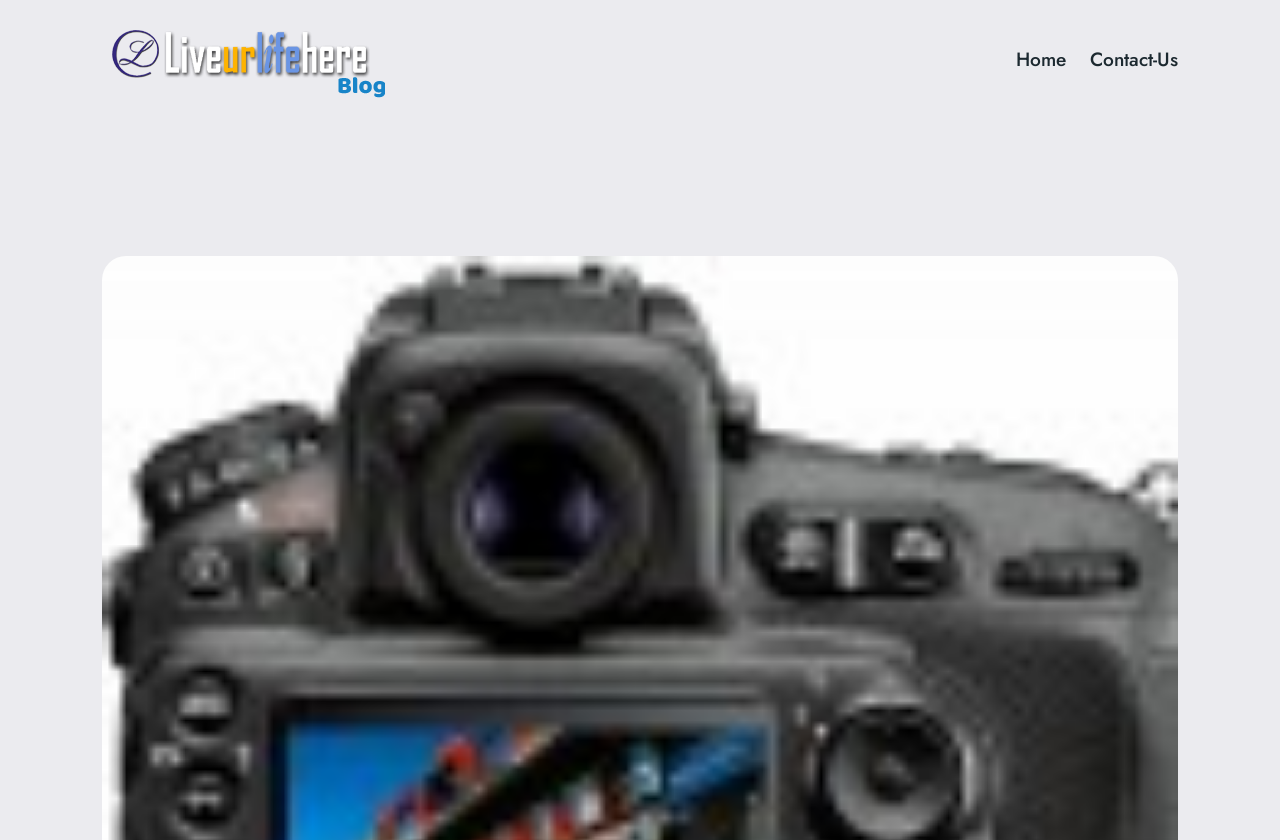Locate the primary headline on the webpage and provide its text.

Top Picks of the Best DSLR Cameras 2015